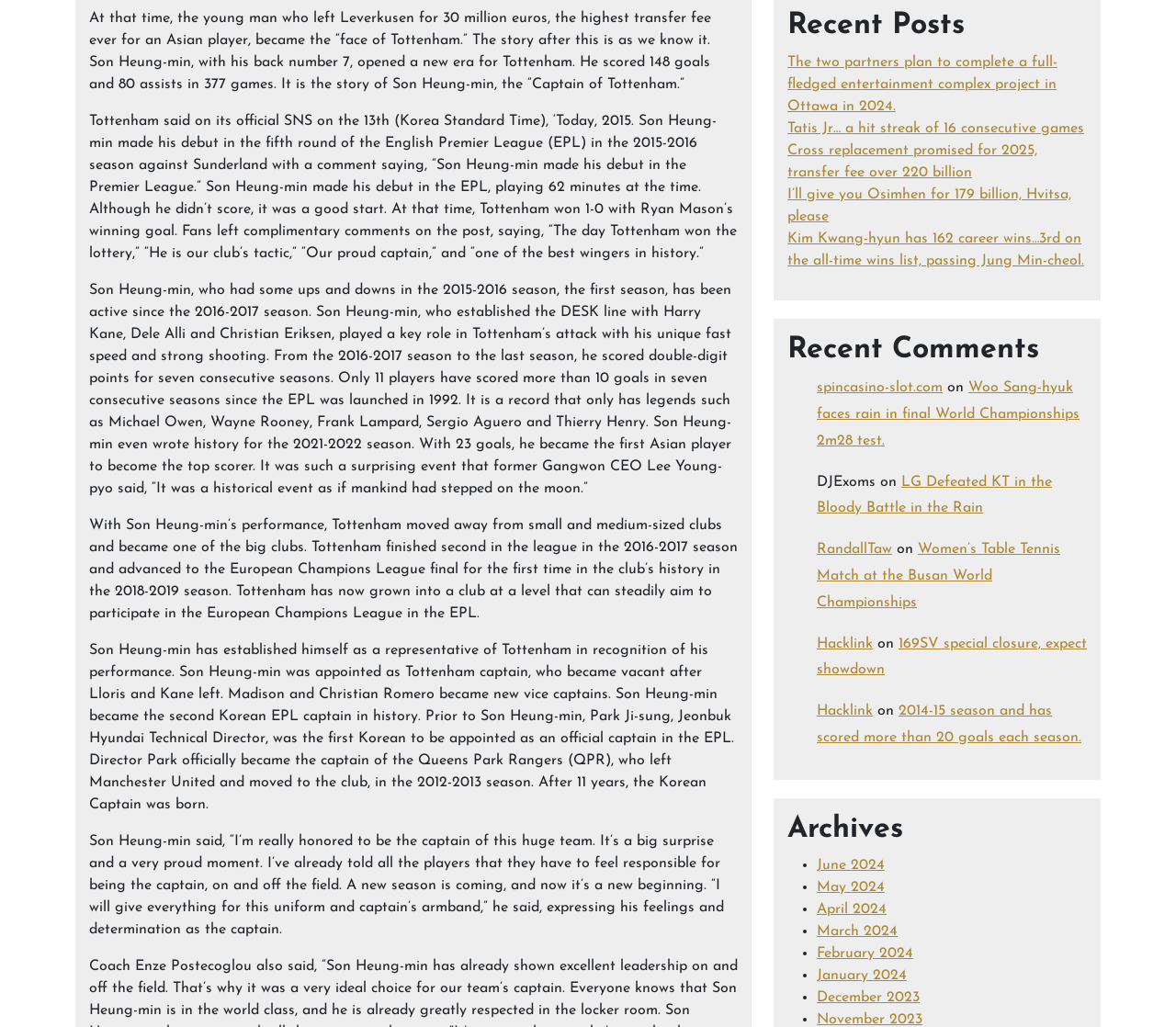Using the webpage screenshot and the element description 169SV special closure, expect showdown, determine the bounding box coordinates. Specify the coordinates in the format (top-left x, top-left y, bottom-right x, bottom-right y) with values ranging from 0 to 1.

[0.695, 0.619, 0.924, 0.66]